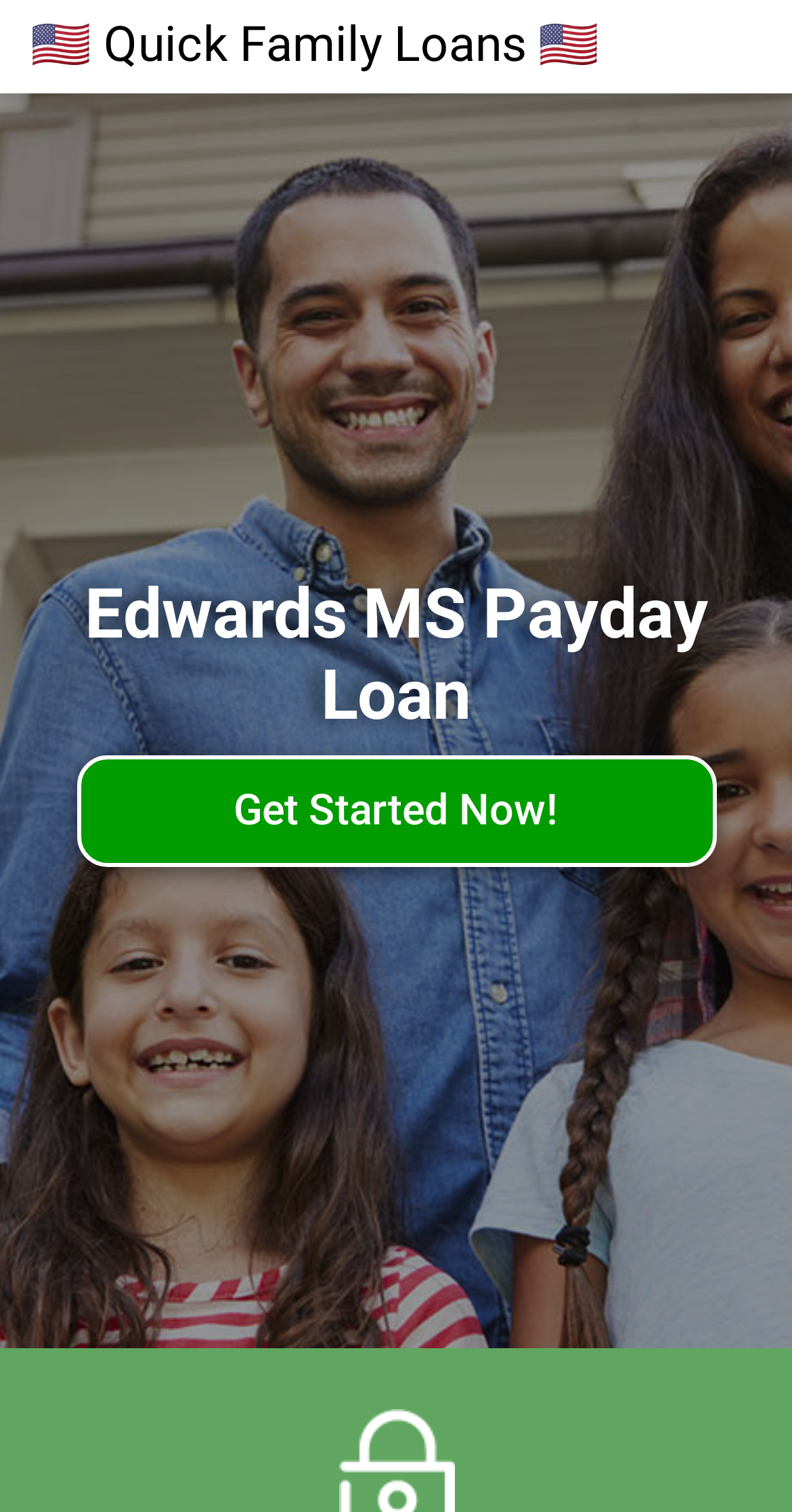For the given element description 🇺🇸 Quick Family Loans 🇺🇸, determine the bounding box coordinates of the UI element. The coordinates should follow the format (top-left x, top-left y, bottom-right x, bottom-right y) and be within the range of 0 to 1.

[0.038, 0.008, 0.756, 0.053]